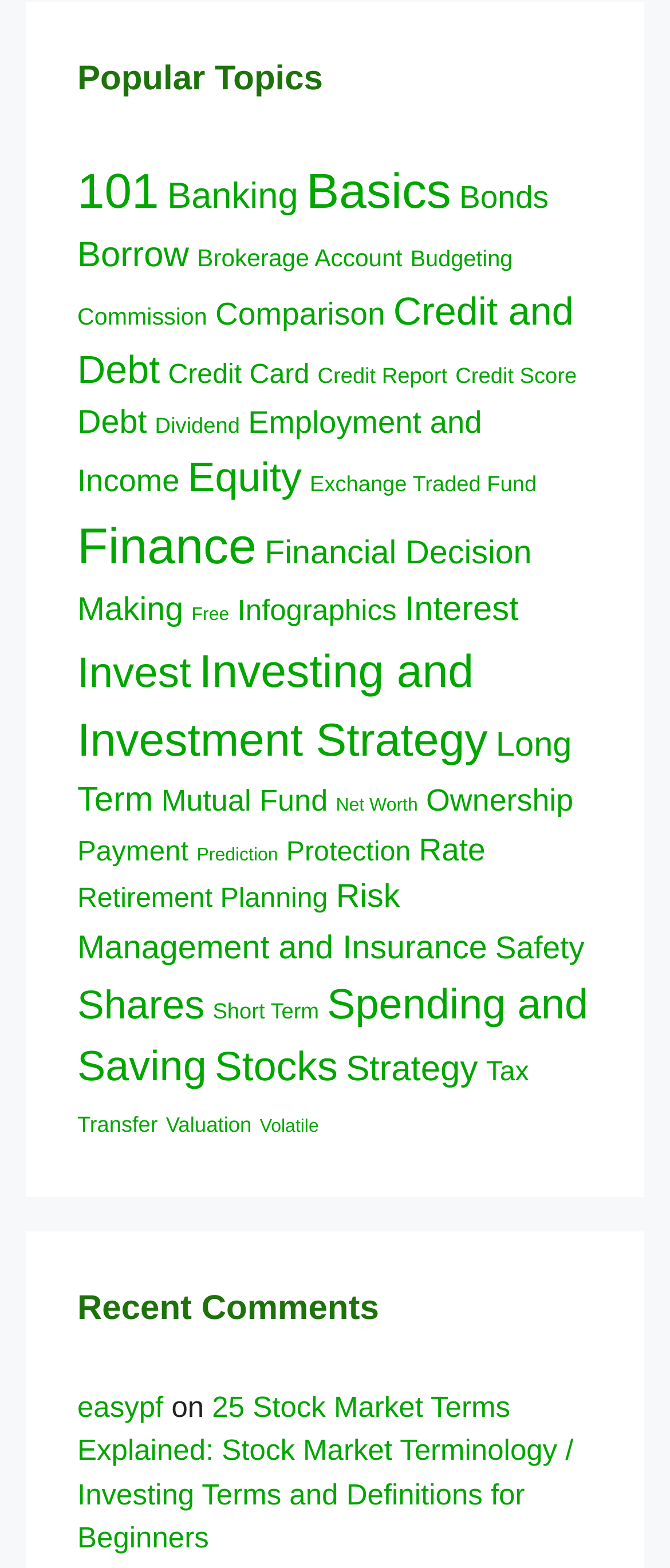Specify the bounding box coordinates of the area to click in order to execute this command: 'Explore 'Banking''. The coordinates should consist of four float numbers ranging from 0 to 1, and should be formatted as [left, top, right, bottom].

[0.249, 0.112, 0.445, 0.138]